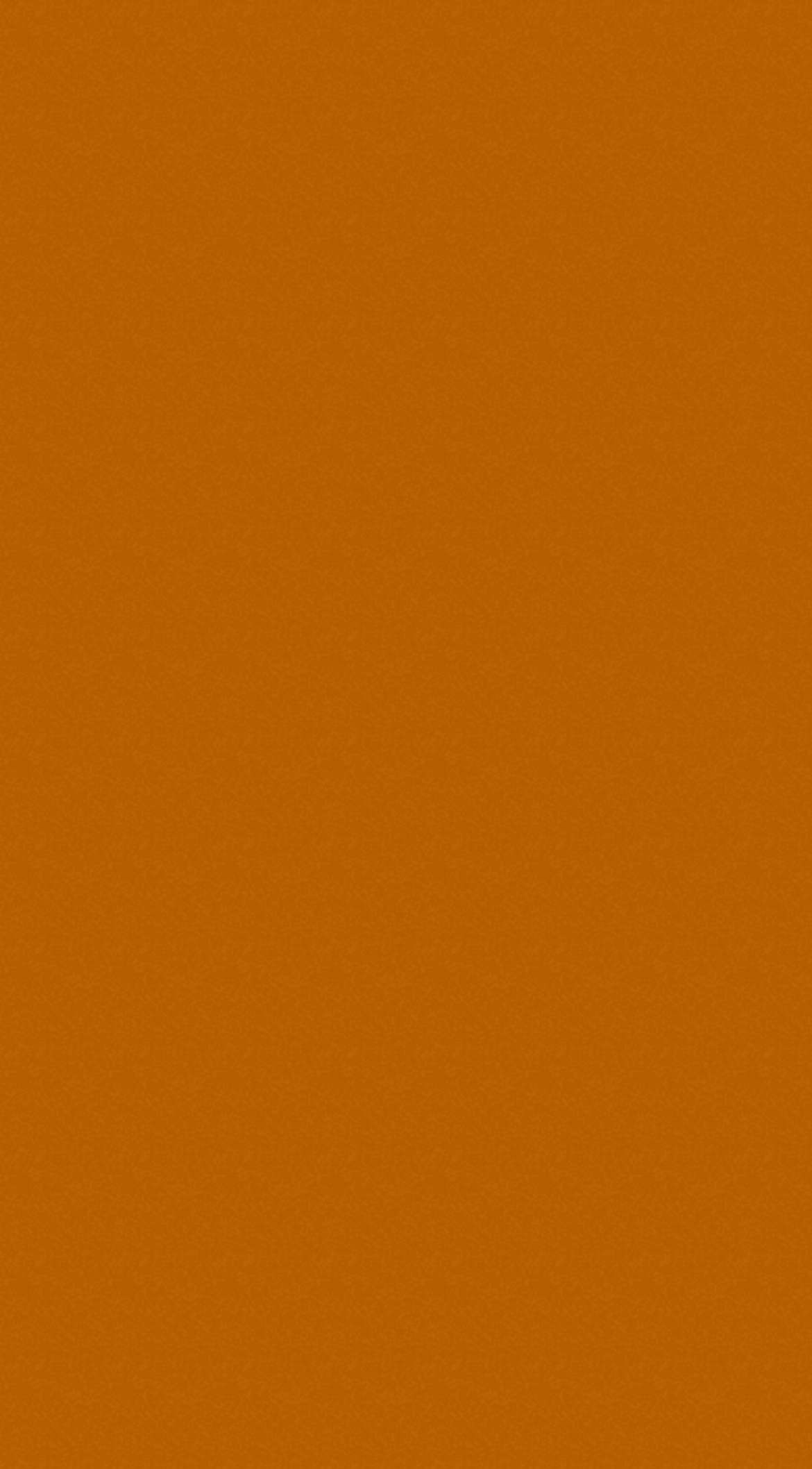What is the purpose of the comments/questions field?
Examine the screenshot and reply with a single word or phrase.

Enter message and details